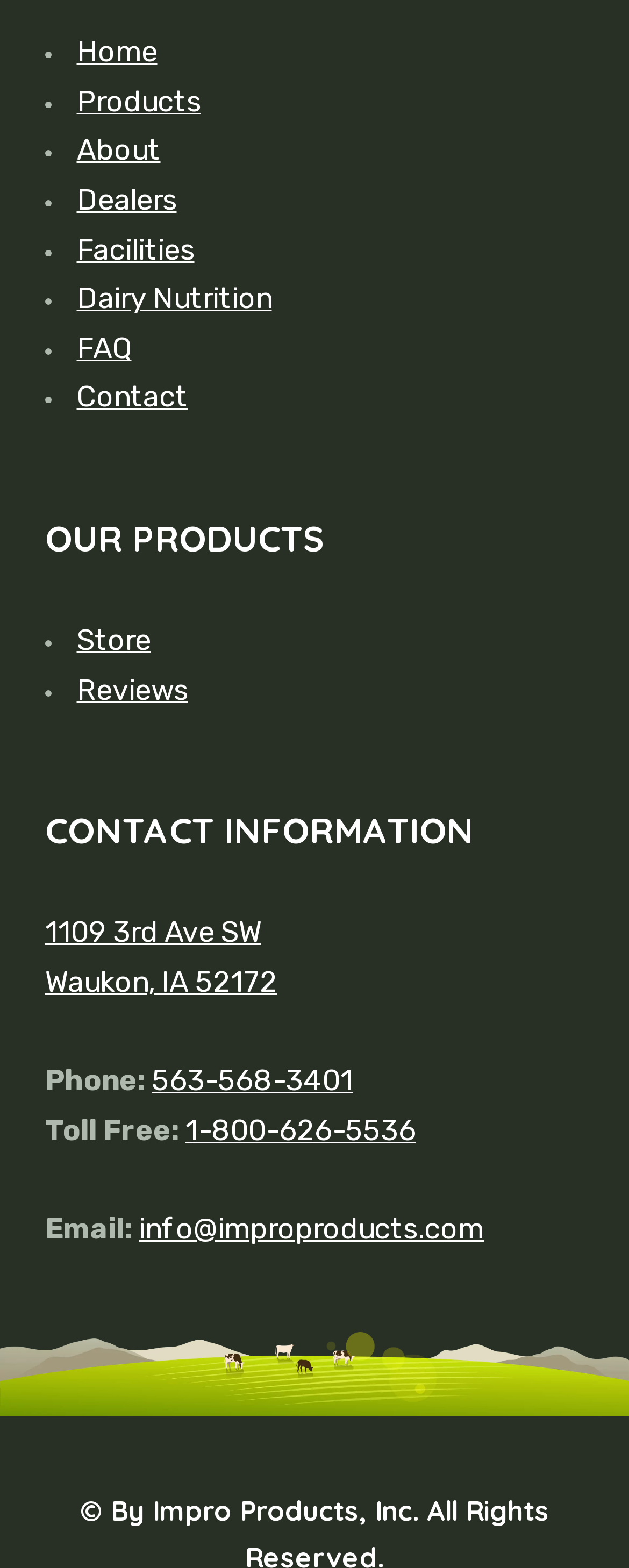Locate the bounding box coordinates of the element's region that should be clicked to carry out the following instruction: "visit store". The coordinates need to be four float numbers between 0 and 1, i.e., [left, top, right, bottom].

[0.11, 0.388, 0.251, 0.429]